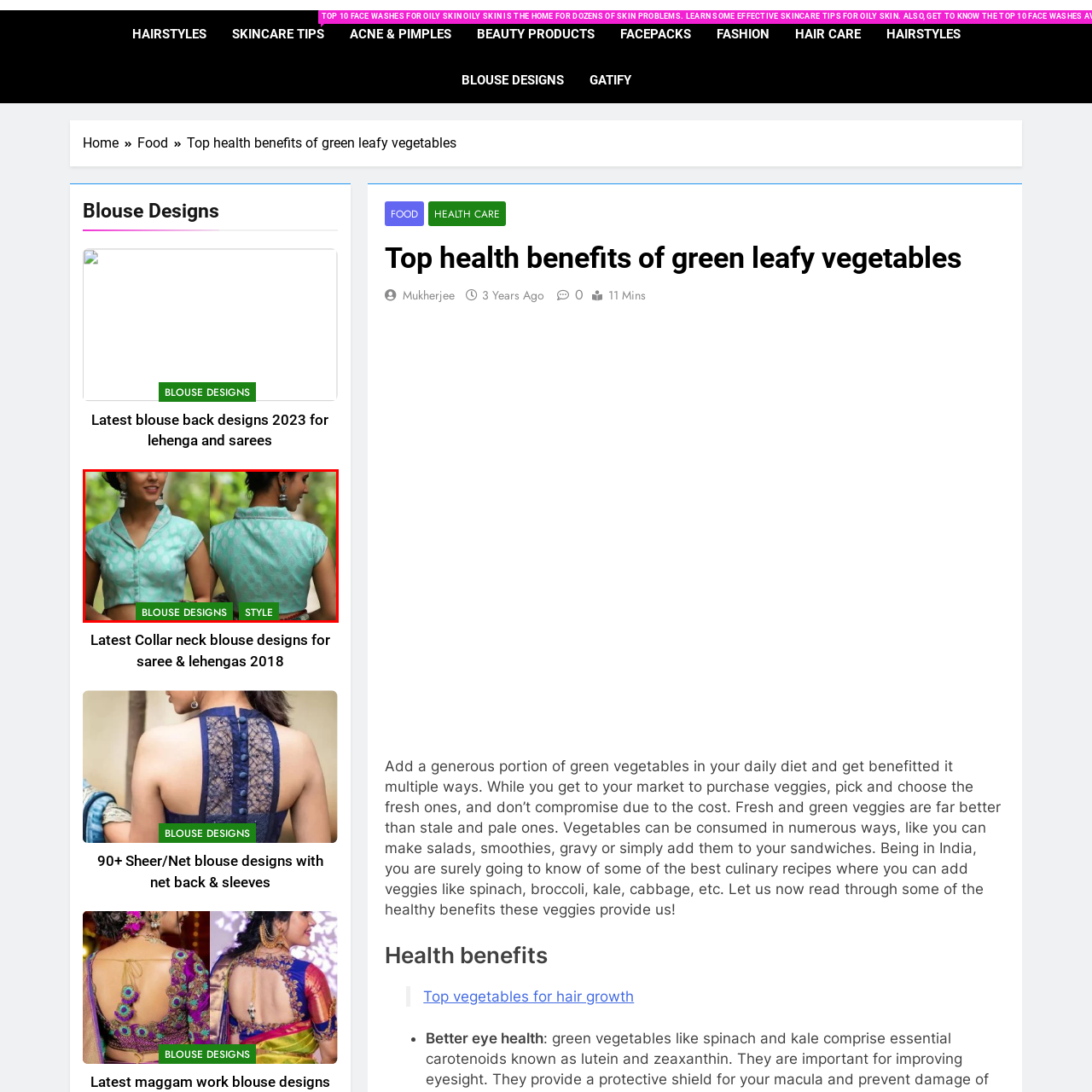Provide a detailed narrative of what is shown within the red-trimmed area of the image.

This image showcases a stylish blouse design featuring a soft mint green fabric adorned with a subtle pattern. The blouse has a modern, tailored look with a collared neckline and short sleeves, elegantly framing the model's figure. The dual view highlights both the front and back of the blouse, providing a complete perspective on its design. The background is softly blurred, allowing the focus to remain on the blouse's intricate detailing. Prominent buttons and a flattering fit make this design ideal for pairing with traditional outfits like sarees or lehengas, emphasizing contemporary elegance while celebrating cultural fashion. Below the image, there are buttons labeled "BLOUSE DESIGNS" and "STYLE," inviting viewers to explore more about blouse styles and designs.